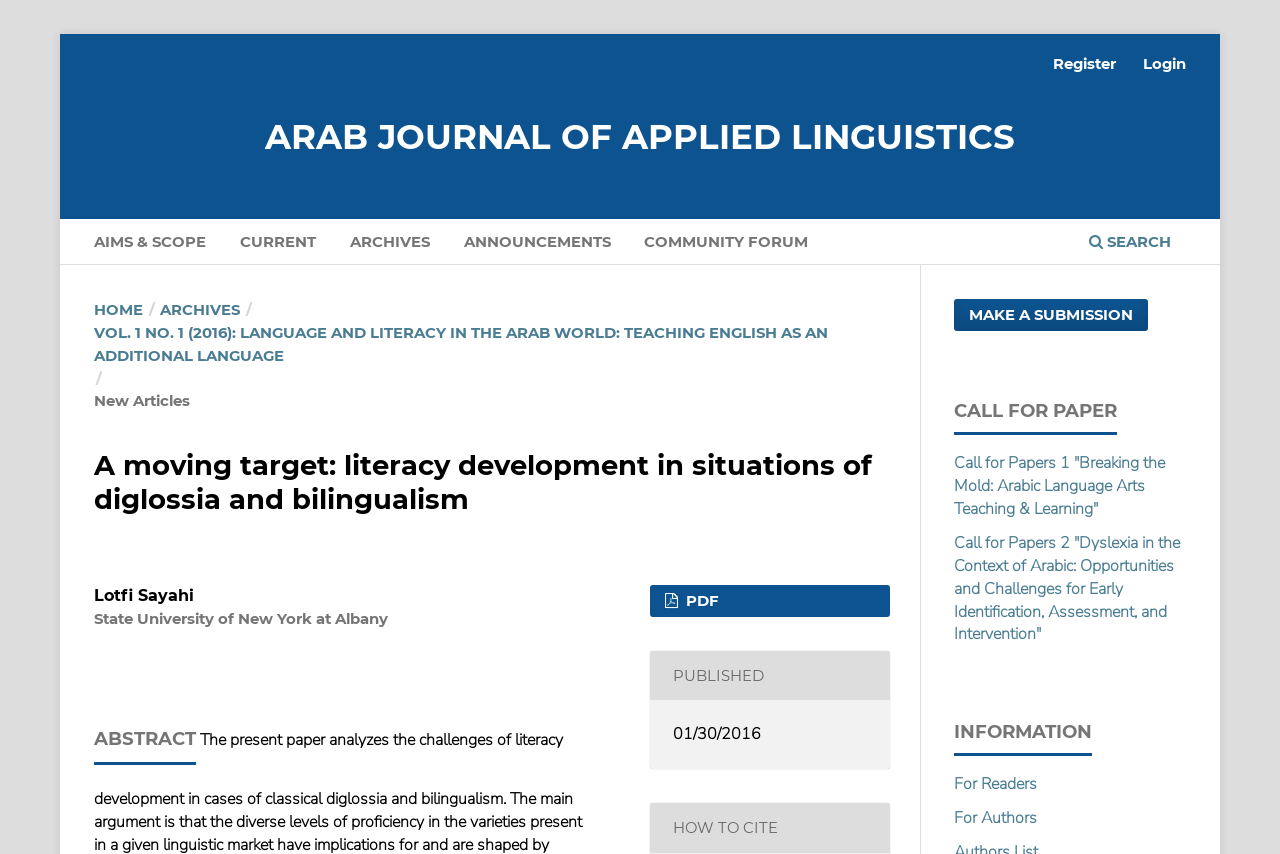Explain the webpage's layout and main content in detail.

The webpage is about the Arab Journal of Applied Linguistics, specifically an article titled "A moving target: literacy development in situations of diglossia and bilingualism". 

At the top, there is a navigation bar with links to "AIMS & SCOPE", "CURRENT", "ARCHIVES", "ANNOUNCEMENTS", "COMMUNITY FORUM", and "SEARCH". Below this, there are links to "Register" and "Login" on the right side. 

On the left side, there is a navigation menu that shows the current location, with links to "HOME", "ARCHIVES", and the current article. Below this, there is a heading with the article title, followed by the author's name, "Lotfi Sayahi", and their affiliation, "State University of New York at Albany". 

The article has an abstract section, and there is a link to download the article in PDF format. The publication date, "01/30/2016", is also displayed. Additionally, there is information on how to cite the article. 

On the right side, there are several sections, including a "MAKE A SUBMISSION" link, a "CALL FOR PAPER" section with two links to specific calls for papers, and an "INFORMATION" section with links to "For Readers" and "For Authors".